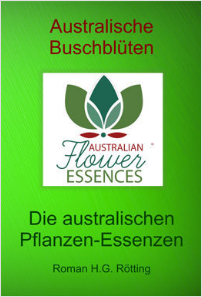Craft a thorough explanation of what is depicted in the image.

The image features the cover of a booklet titled "Australische Buschblüten," which translates to "Australian Bush Flowers." The design prominently displays the logo for "Australian Flower Essences," featuring stylized green leaves and the text in a decorative font. Below the logo, the subtitle reads “Die australischen Pflanzen-Essenzen,” meaning “The Australian Plant Essences.” The cover is adorned with a vibrant green background that enhances the imagery of natural plant life. The author, Roman H.G. Rötting, is also included at the bottom, indicating that this booklet likely delves into the uses and benefits of Australian flower essences. Overall, the design emphasizes an organic and holistic approach to wellness through the use of nature-derived products.